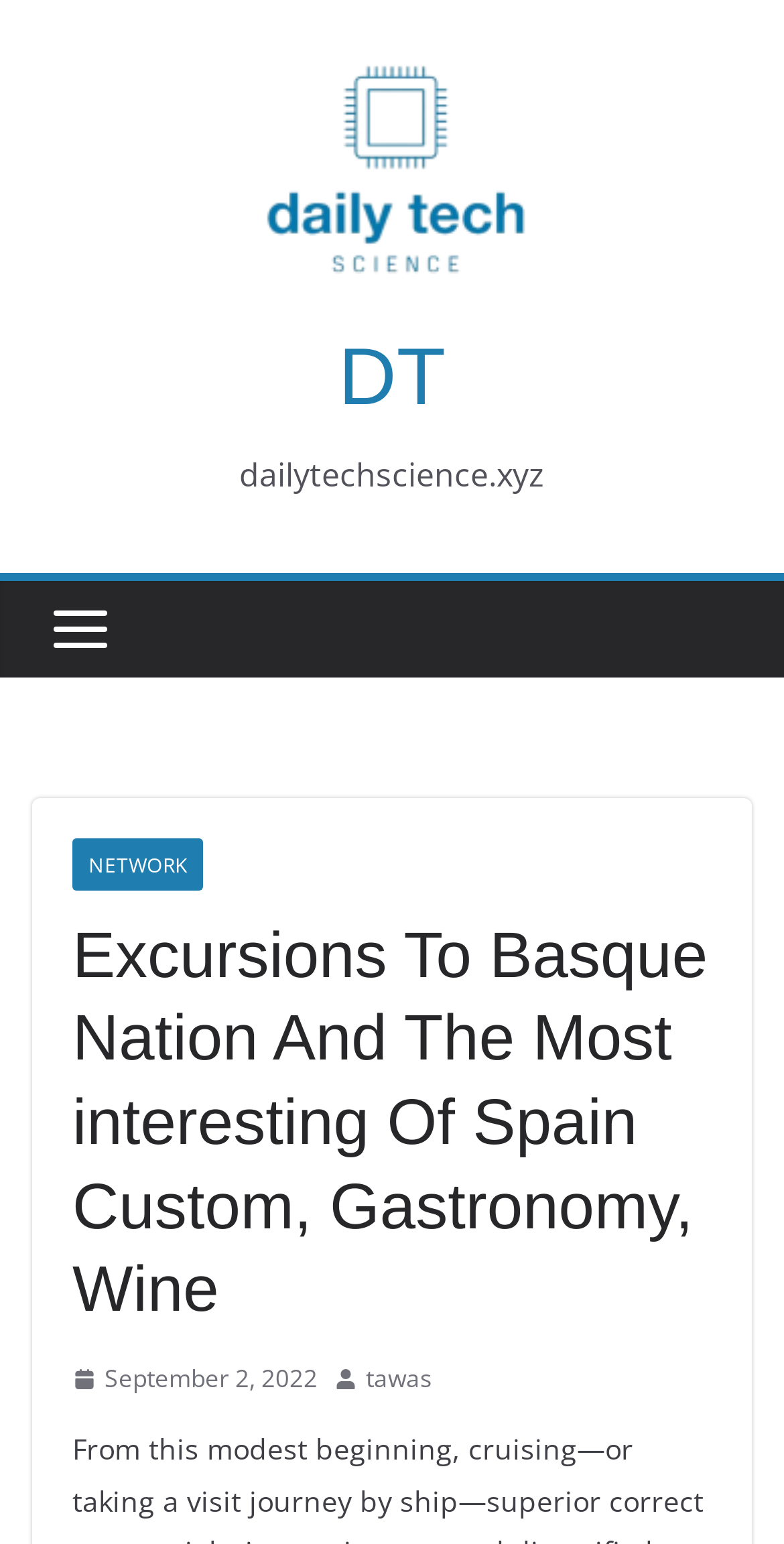Please examine the image and answer the question with a detailed explanation:
What type of journey is being described?

Based on the webpage content, it appears to be describing a journey by ship, which is a type of cruise. The webpage is likely promoting or providing information about cruise excursions to the Basque Nation and Spain.